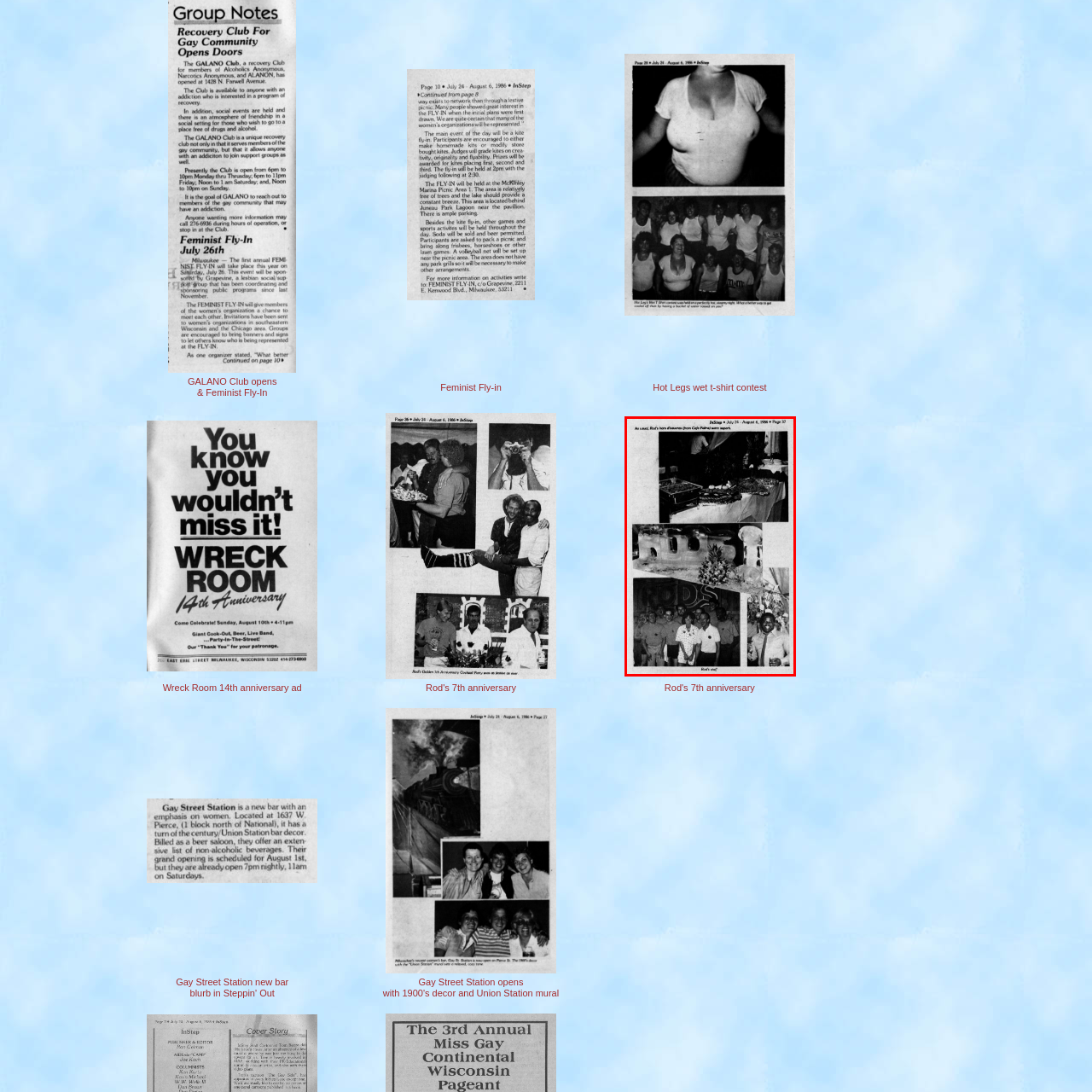Pay close attention to the image within the red perimeter and provide a detailed answer to the question that follows, using the image as your primary source: 
What is the theme hinted at by the pineapple motif?

The caption describes the middle portion of the image as a stylized decoration featuring a pineapple motif, which hints at a tropical or festive theme that may resonate with the bar's ambiance, suggesting that the theme is related to a tropical or festive atmosphere.